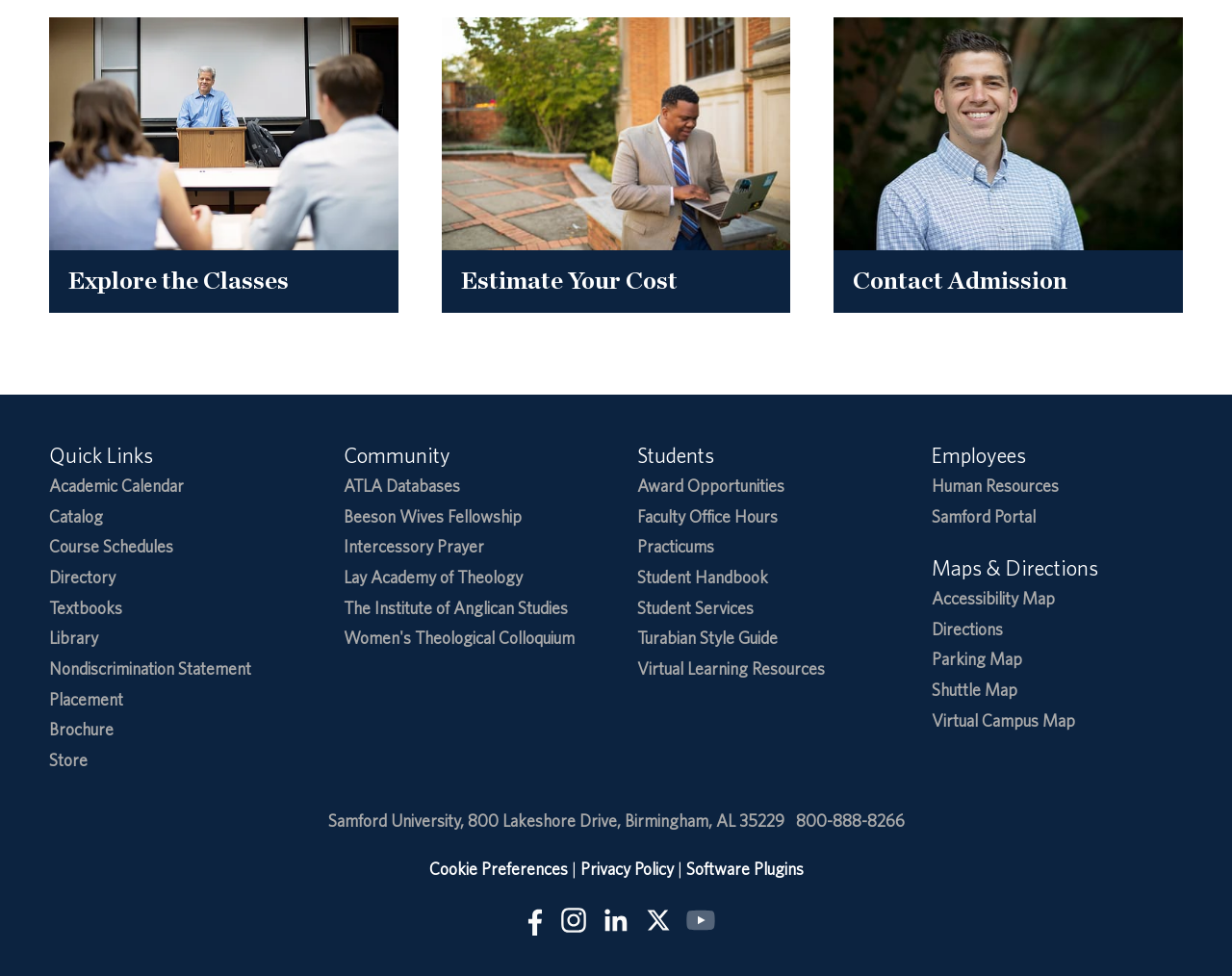Please specify the coordinates of the bounding box for the element that should be clicked to carry out this instruction: "Estimate Your Cost". The coordinates must be four float numbers between 0 and 1, formatted as [left, top, right, bottom].

[0.358, 0.018, 0.642, 0.321]